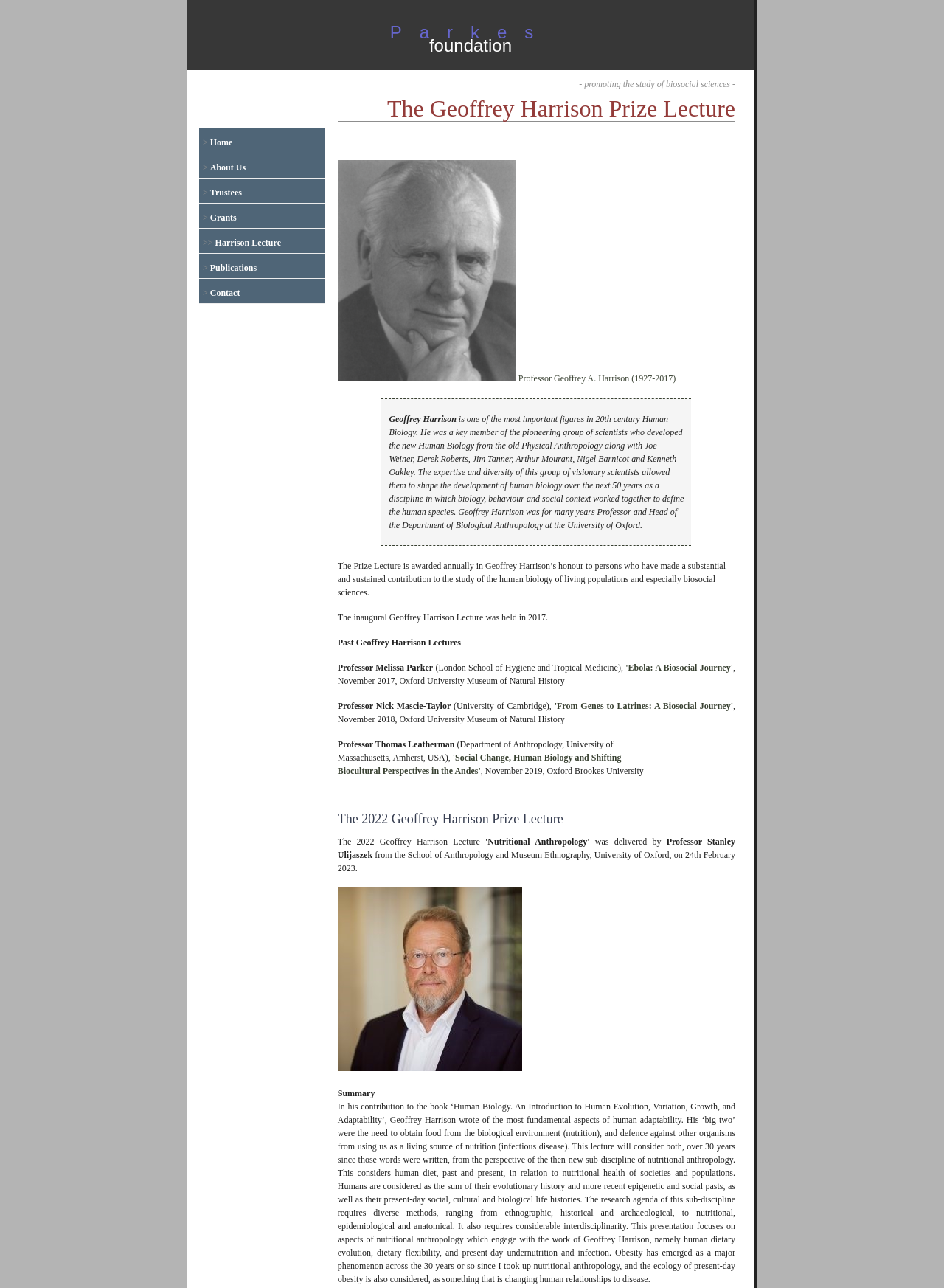Locate the bounding box of the UI element based on this description: "Harrison Lecture". Provide four float numbers between 0 and 1 as [left, top, right, bottom].

[0.228, 0.184, 0.298, 0.192]